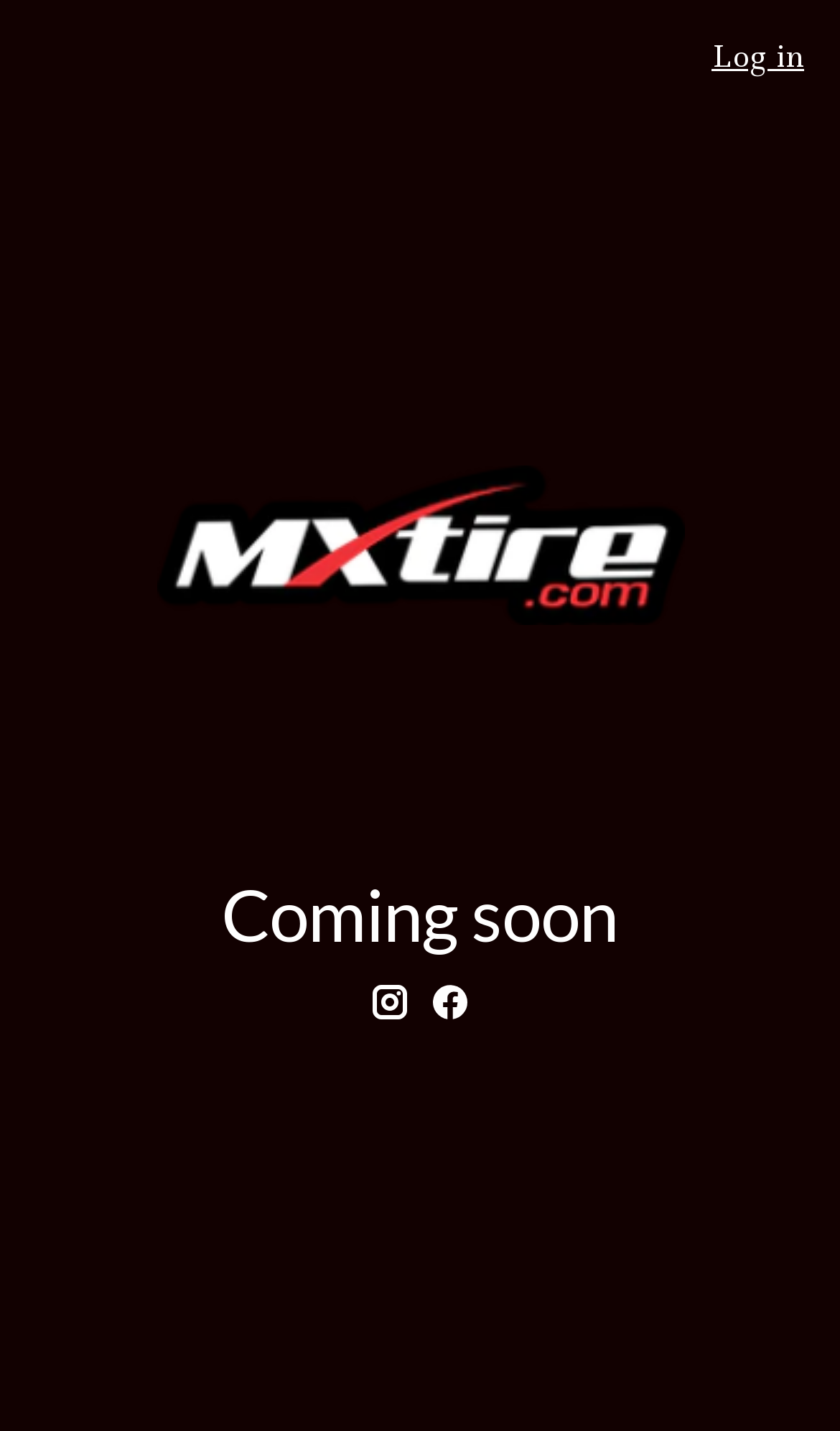Please answer the following question using a single word or phrase: 
What is the status of the website?

Coming soon